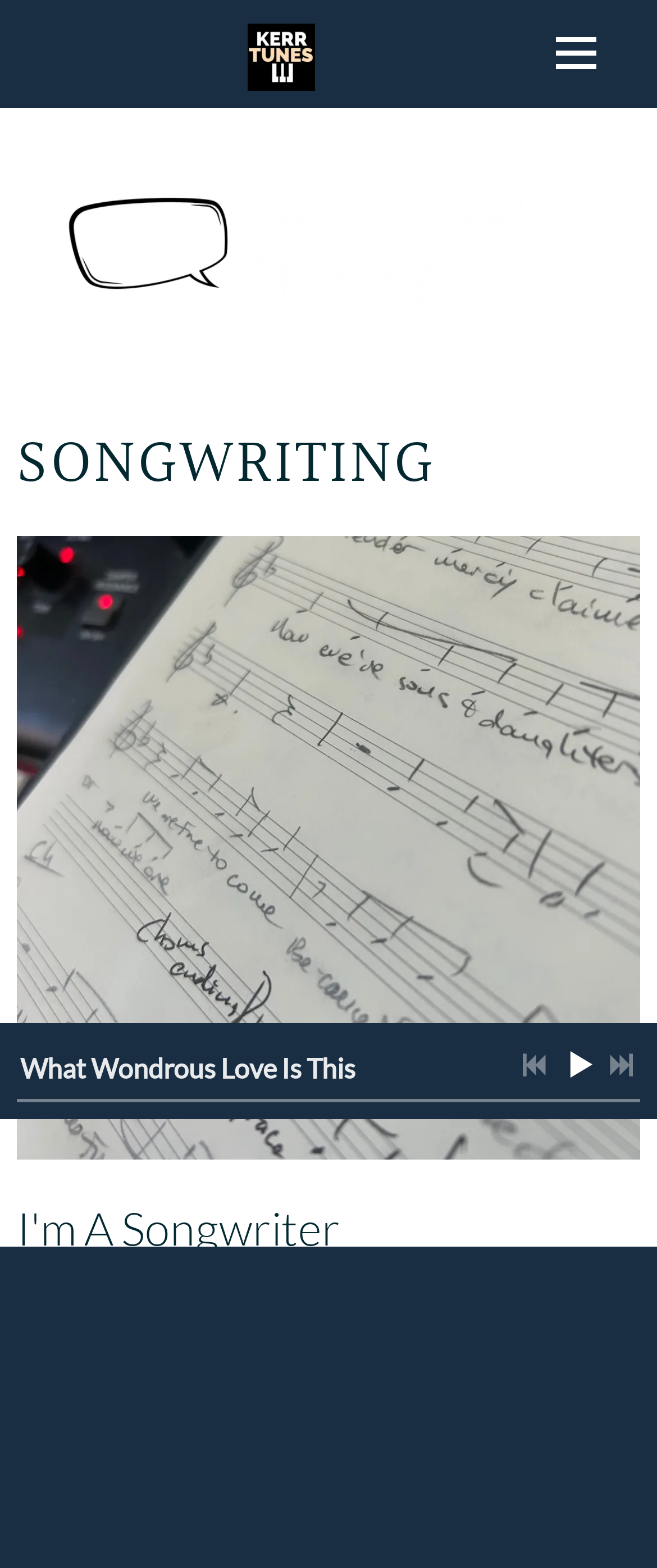How many images are on the webpage?
Refer to the screenshot and answer in one word or phrase.

3